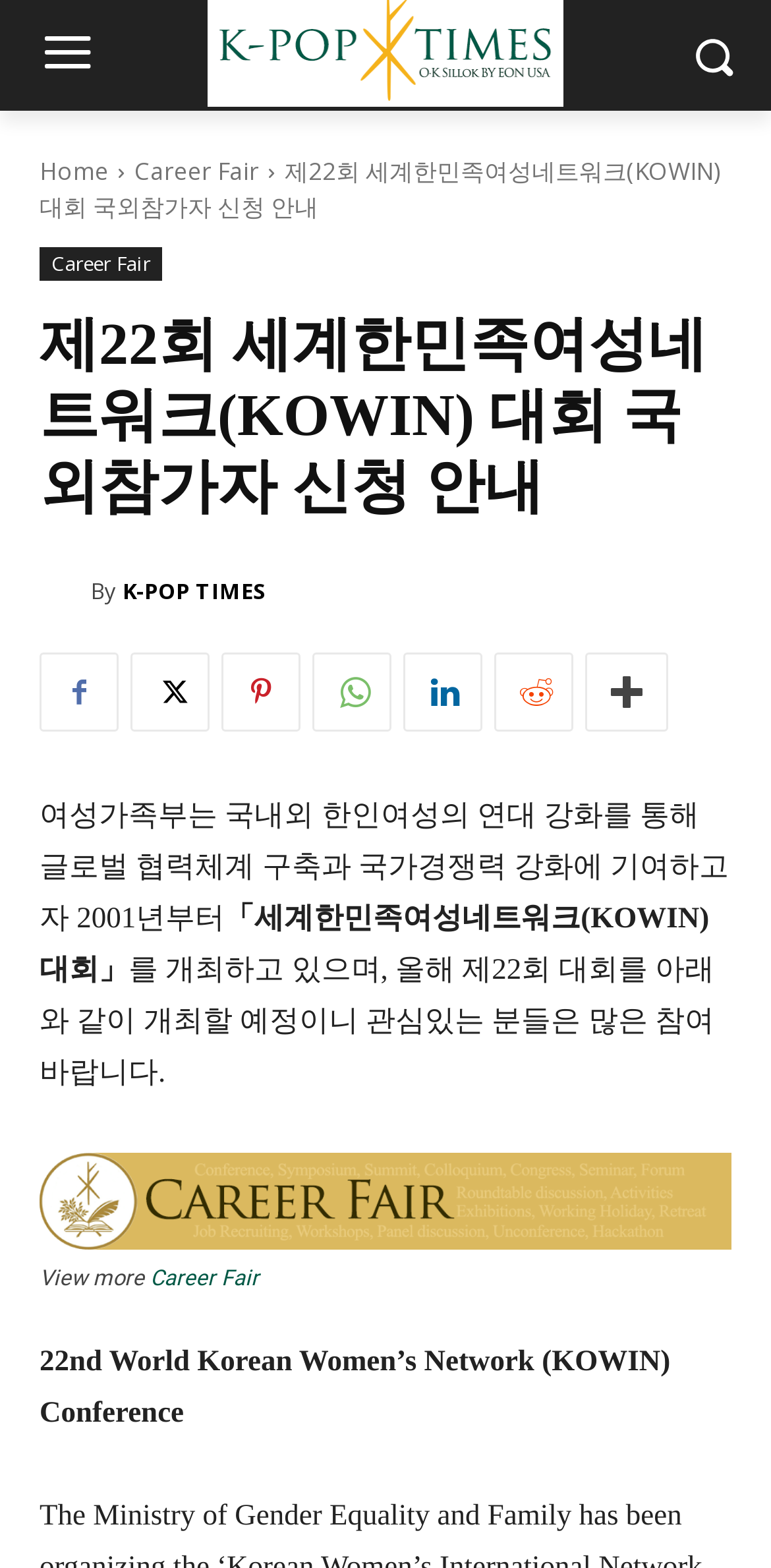Locate the bounding box coordinates of the area you need to click to fulfill this instruction: 'Visit D'Ambrosio LLP homepage'. The coordinates must be in the form of four float numbers ranging from 0 to 1: [left, top, right, bottom].

None